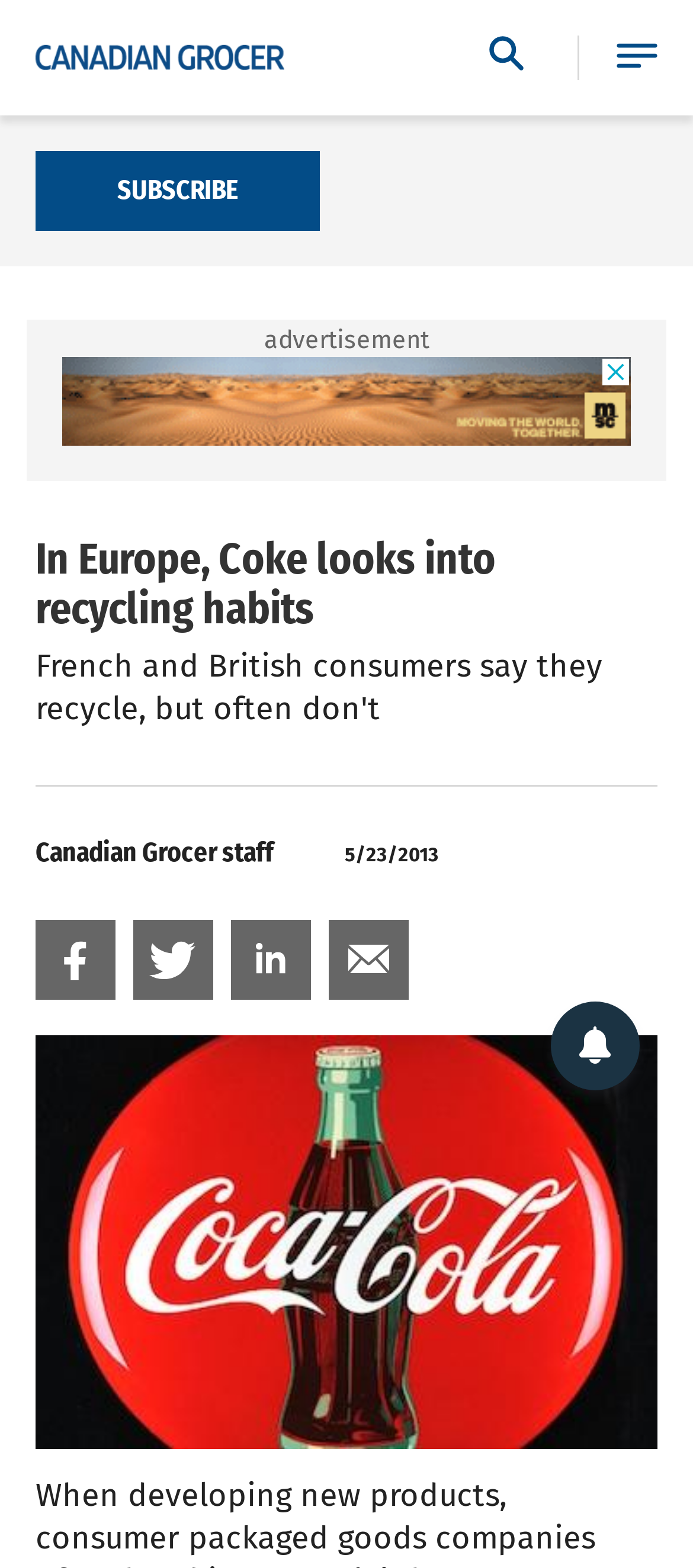Answer briefly with one word or phrase:
What is the logo on the top left corner?

Canadian Grocer mobile logo